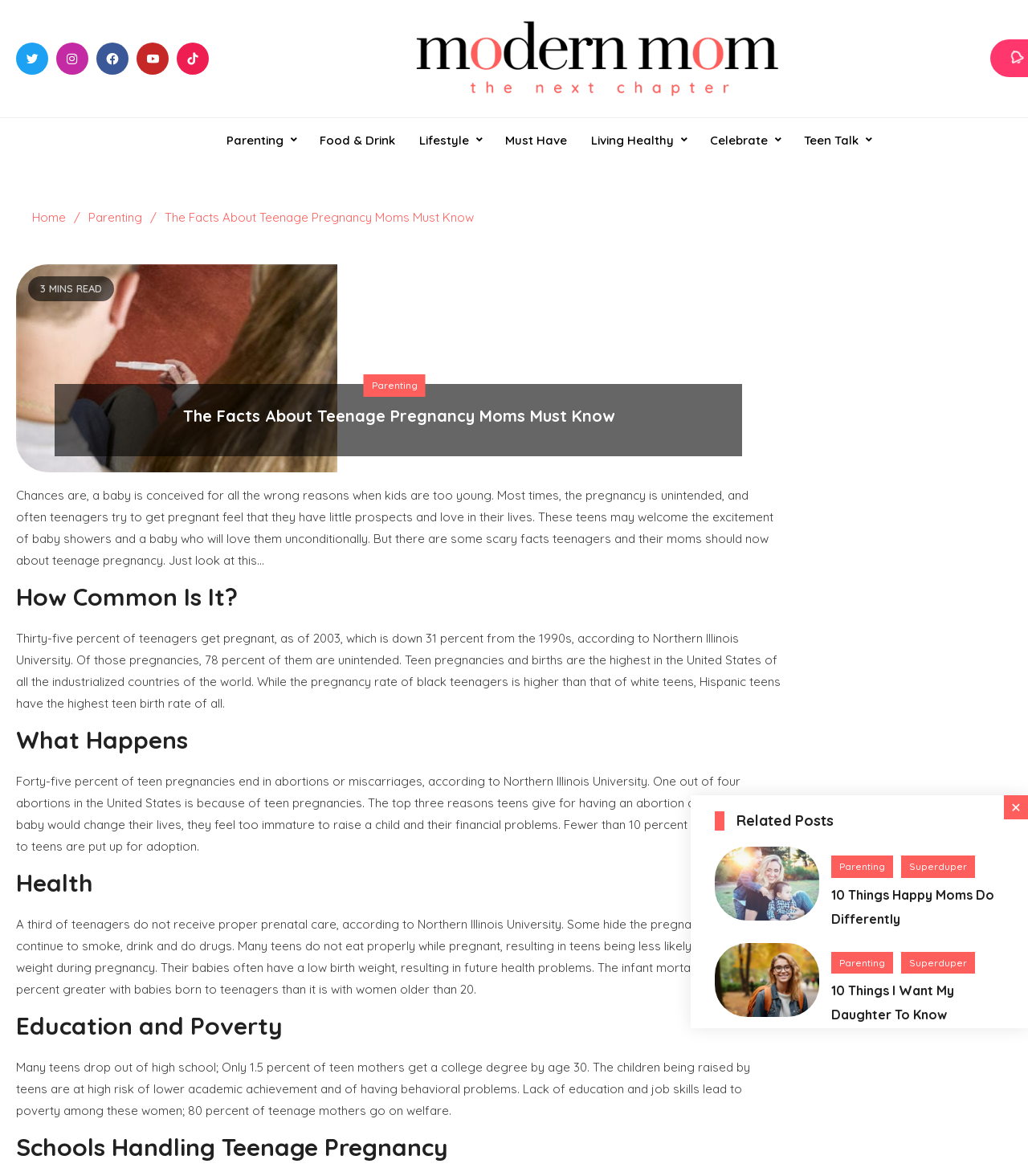Illustrate the webpage thoroughly, mentioning all important details.

This webpage is about teenage pregnancy, specifically focusing on the facts that mothers should know. At the top, there are several social media links and a logo for "ModernMom" with a tagline "Premiere Destination for Moms". Below this, there are navigation links to different categories such as "Parenting", "Food & Drink", "Lifestyle", and more.

The main content of the page is an article titled "The Facts About Teenage Pregnancy Moms Must Know". The article is divided into sections with headings such as "How Common Is It?", "What Happens", "Health", "Education and Poverty", and "Schools Handling Teenage Pregnancy". Each section provides statistics and information about teenage pregnancy, including the rates of unintended pregnancies, abortions, and miscarriages, as well as the effects on the mother's education and future.

To the right of the article, there are related posts with images and headings, including "10 Things Happy Moms Do Differently", "10 Things I Want My Daughter To Know", and "Words Can Shape our Beliefs and Drive our Behavior". These posts are likely links to other articles on the website.

Overall, the webpage is well-organized and easy to navigate, with clear headings and concise text. The use of images and related posts adds visual interest and provides additional resources for readers.